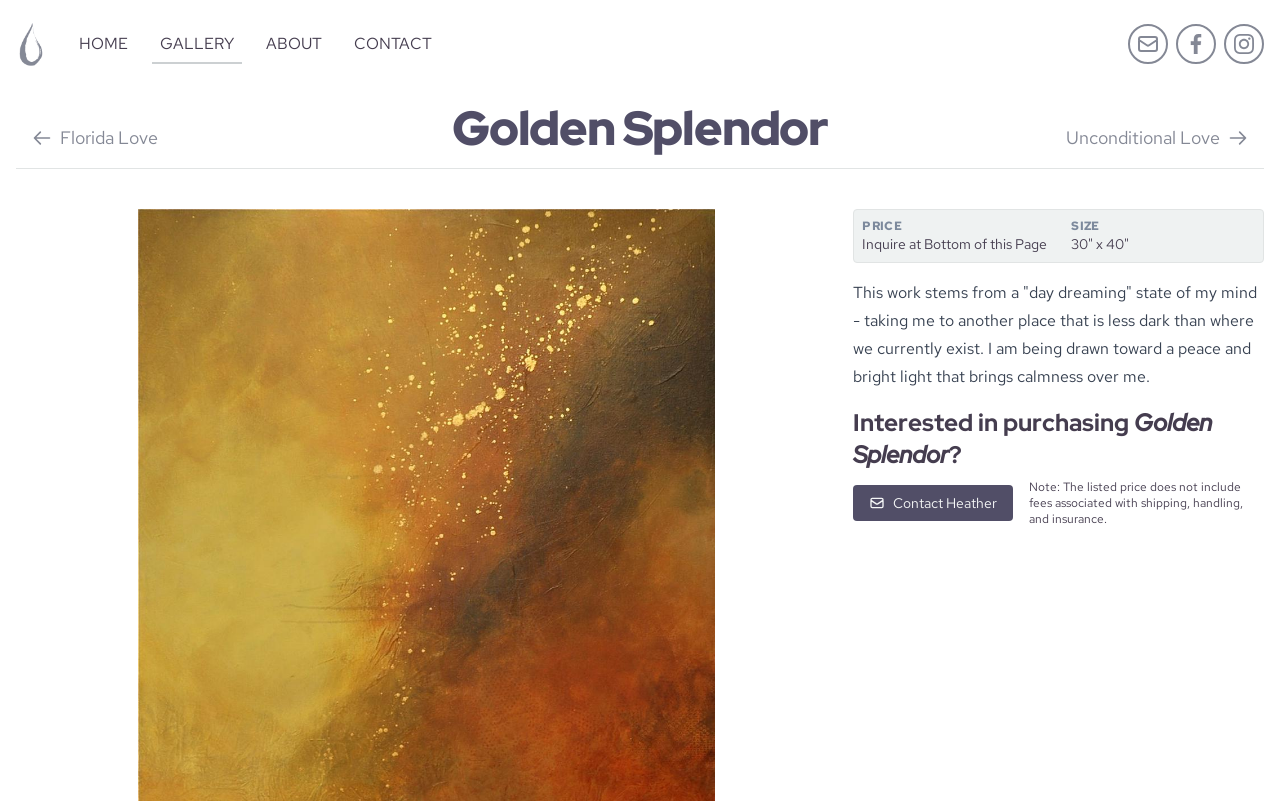Write a detailed summary of the webpage, including text, images, and layout.

This webpage is about Contemporary Artist Heather Lockhart, showcasing her Textural Abstract Acrylic Mixed Media Paintings. At the top left corner, there is a logo image, followed by a navigation menu with links to HOME, GALLERY, ABOUT, and CONTACT. On the right side of the navigation menu, there is a contact email and social media links to Facebook and Instagram, each accompanied by an icon image.

Below the navigation menu, there are two sections. On the left, there is a section with two links, "Florida Love" and "Unconditional Love", each accompanied by an image. On the right, there is a heading "Golden Splendor" and a description of the artwork, which is a textural abstract acrylic mixed media painting. The description is a paragraph of text that explains the inspiration behind the artwork.

Below the artwork description, there are details about the painting, including the price, size, and a note about additional fees for shipping, handling, and insurance. There is also a call-to-action link to "Contact Heather" to inquire about purchasing the artwork, accompanied by an icon image.